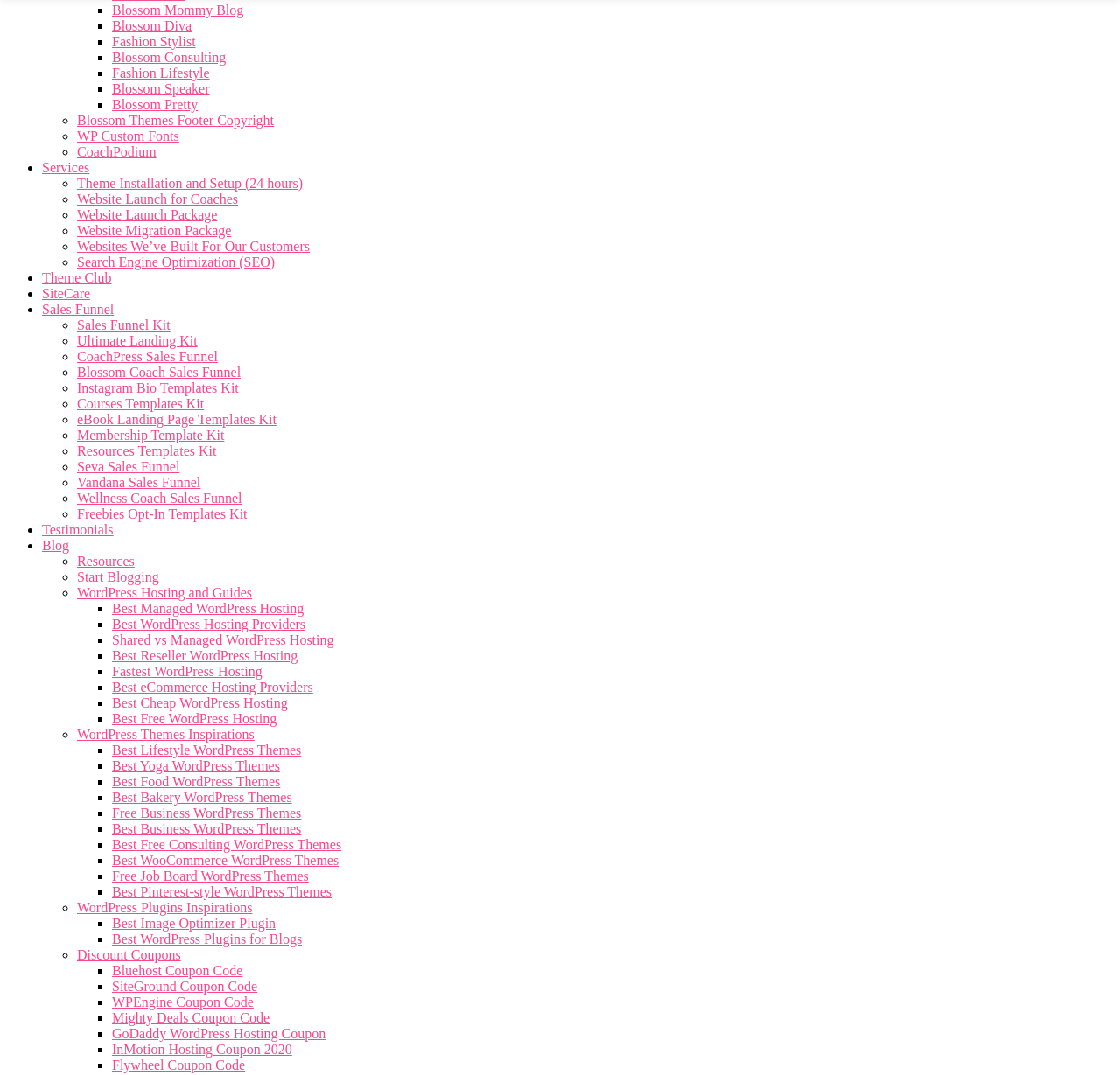Please determine the bounding box coordinates of the section I need to click to accomplish this instruction: "View Services".

[0.038, 0.149, 0.08, 0.163]